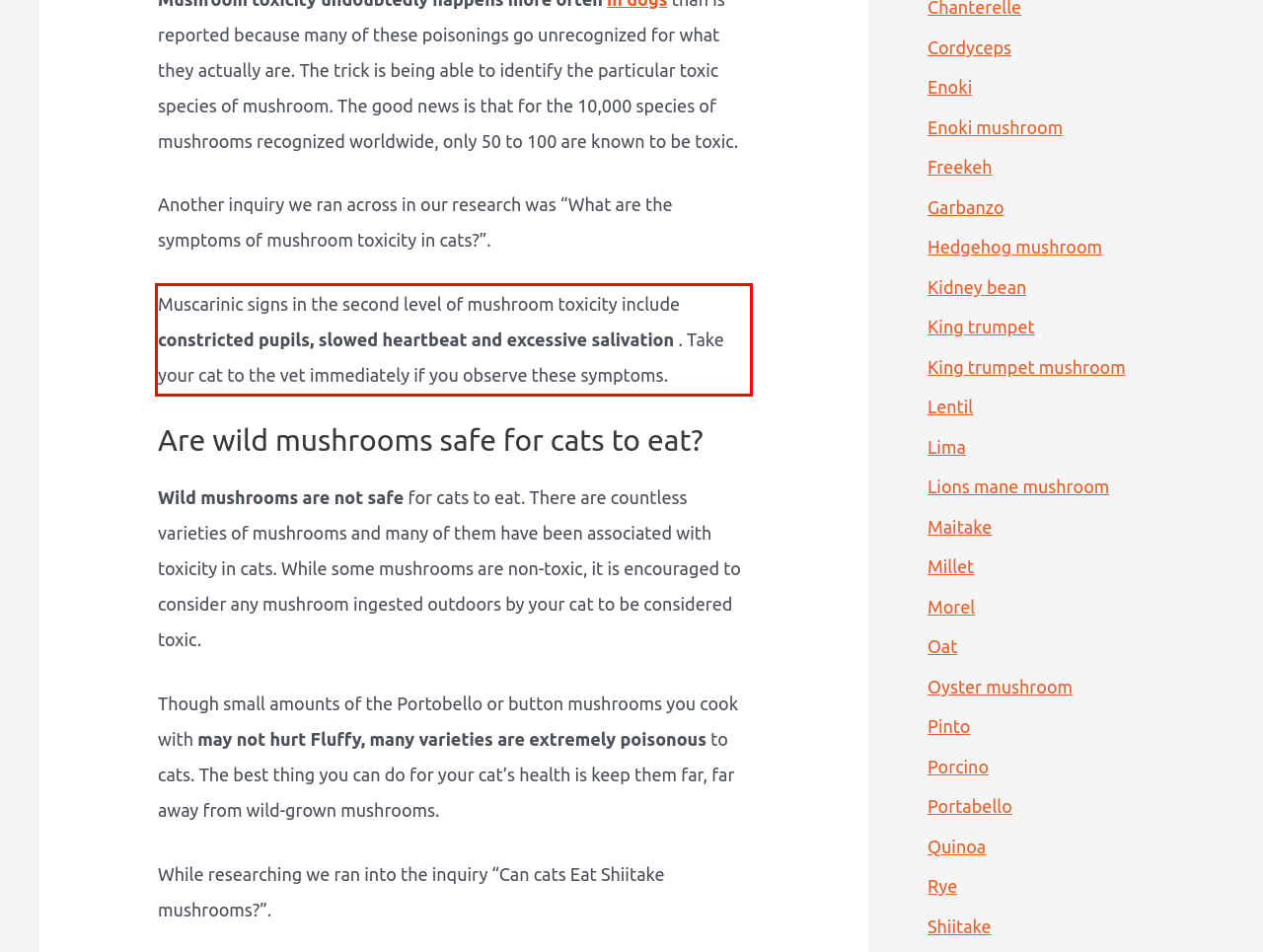Please analyze the provided webpage screenshot and perform OCR to extract the text content from the red rectangle bounding box.

Muscarinic signs in the second level of mushroom toxicity include constricted pupils, slowed heartbeat and excessive salivation . Take your cat to the vet immediately if you observe these symptoms.